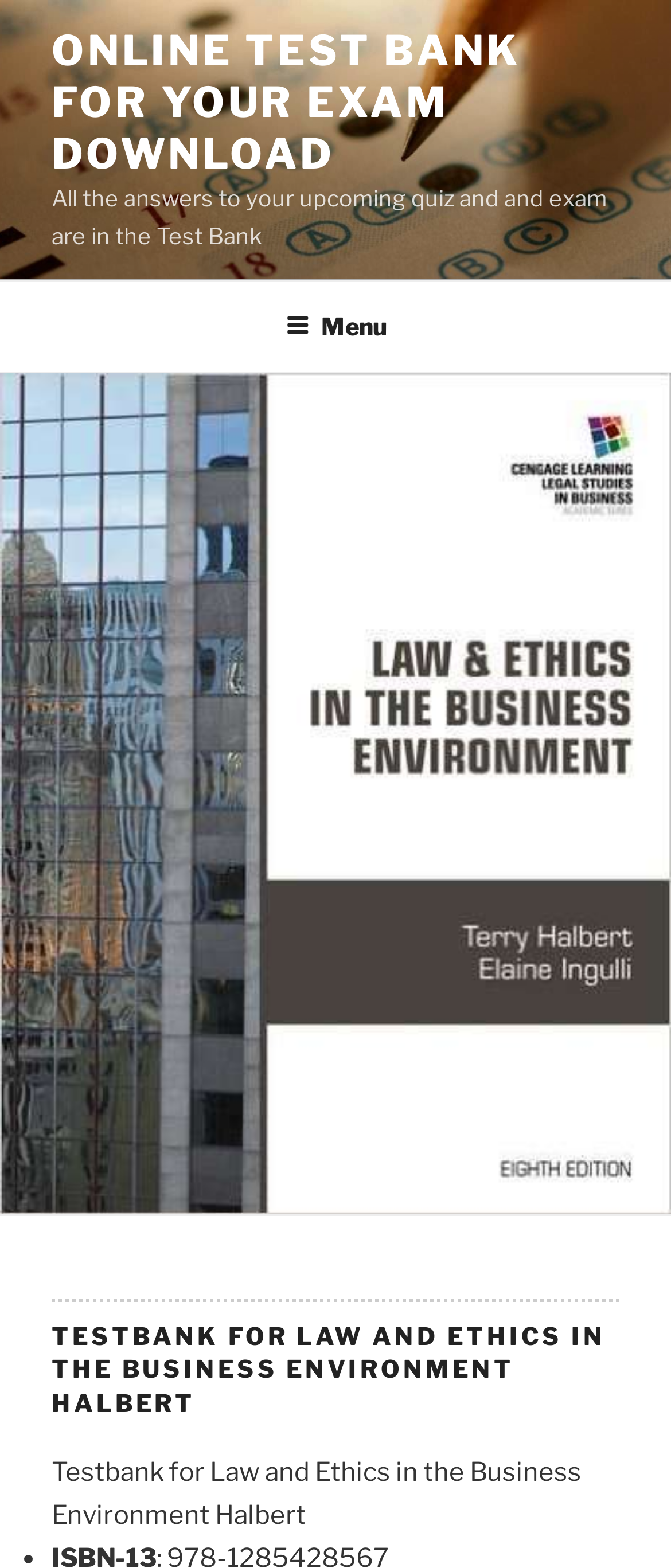Bounding box coordinates are given in the format (top-left x, top-left y, bottom-right x, bottom-right y). All values should be floating point numbers between 0 and 1. Provide the bounding box coordinate for the UI element described as: Menu

[0.388, 0.181, 0.612, 0.235]